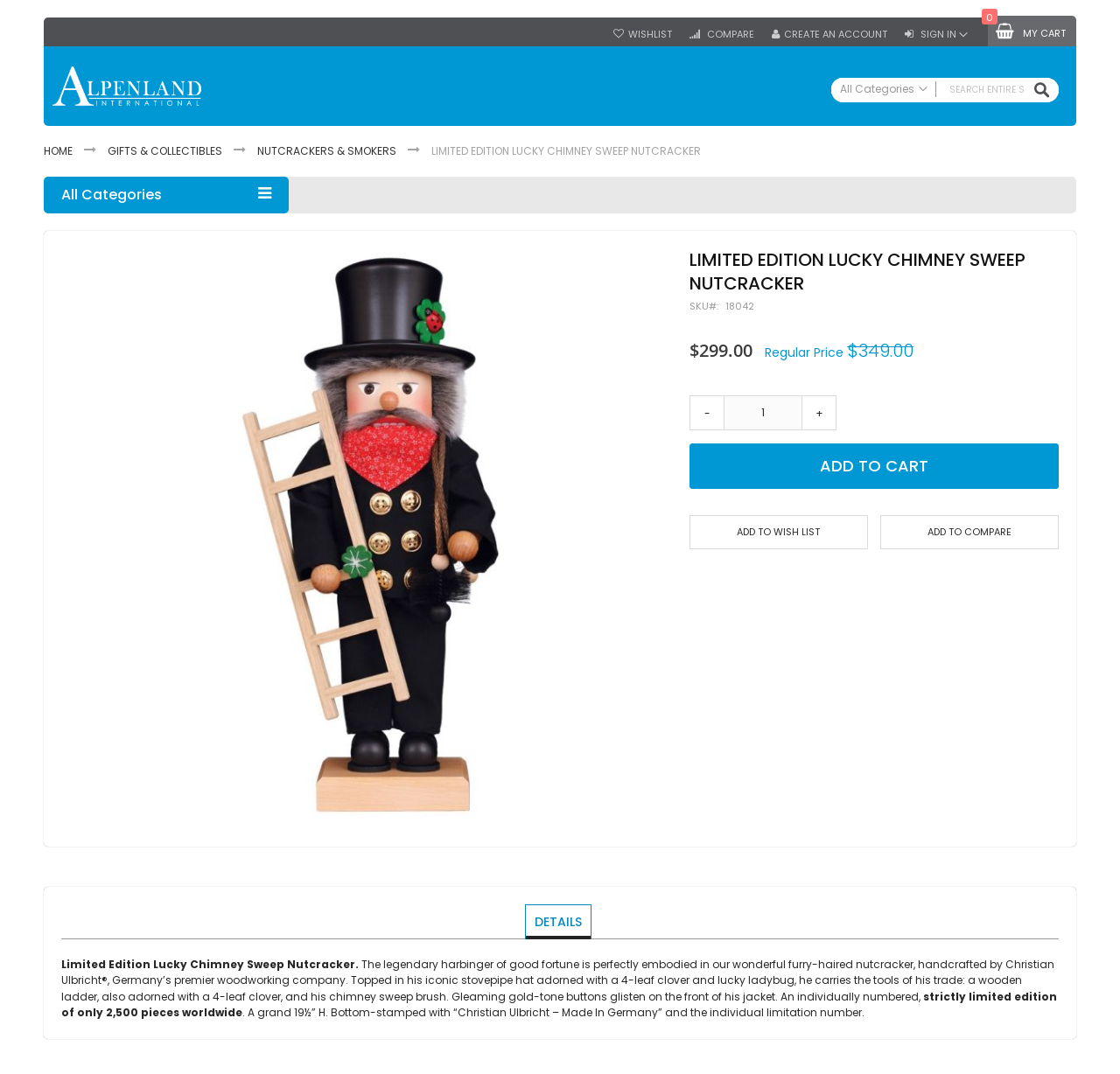What is the name of the nutcracker?
Respond with a short answer, either a single word or a phrase, based on the image.

Lucky Chimney Sweep Nutcracker